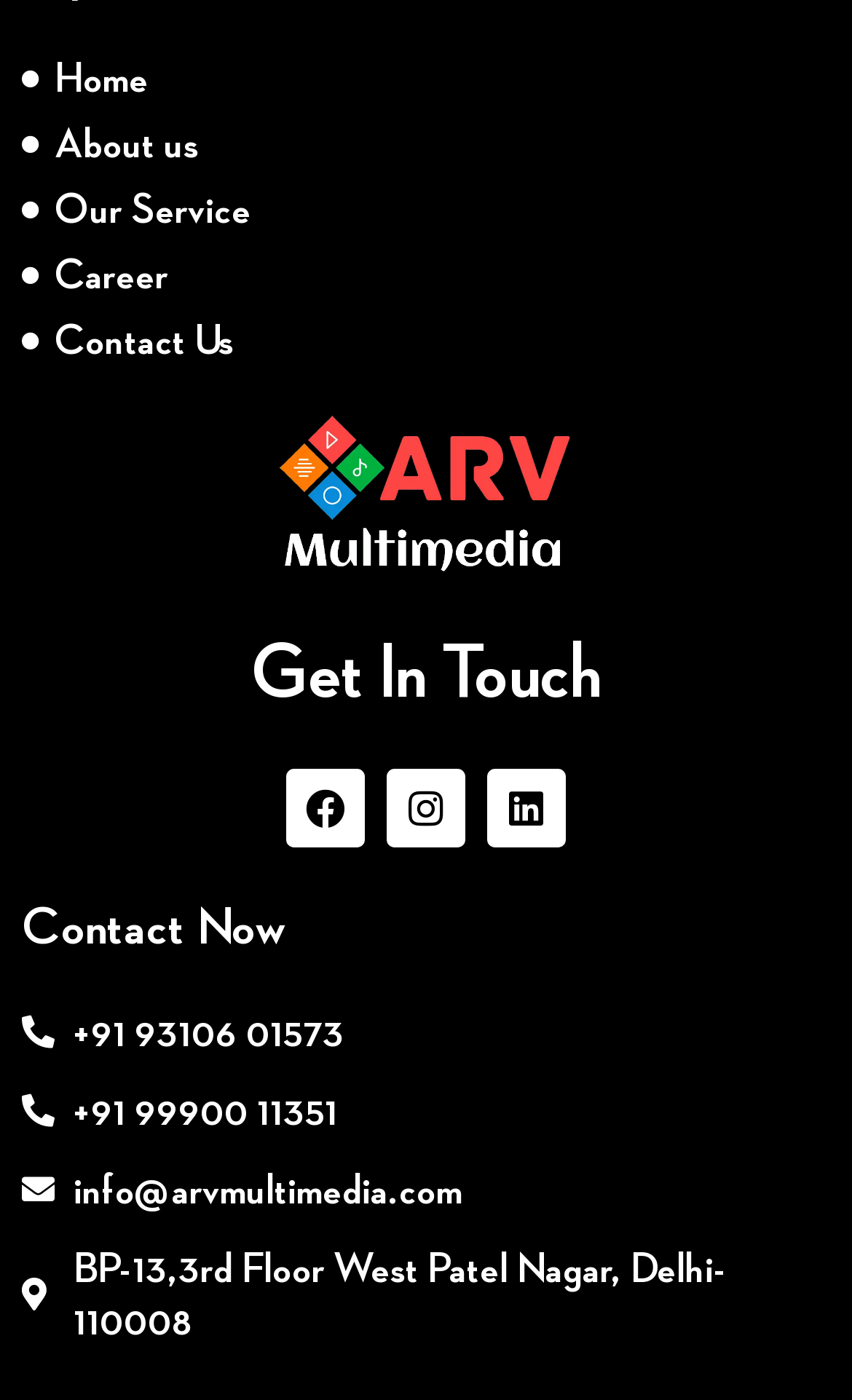Can you specify the bounding box coordinates of the area that needs to be clicked to fulfill the following instruction: "Click on Facebook"?

[0.336, 0.549, 0.428, 0.606]